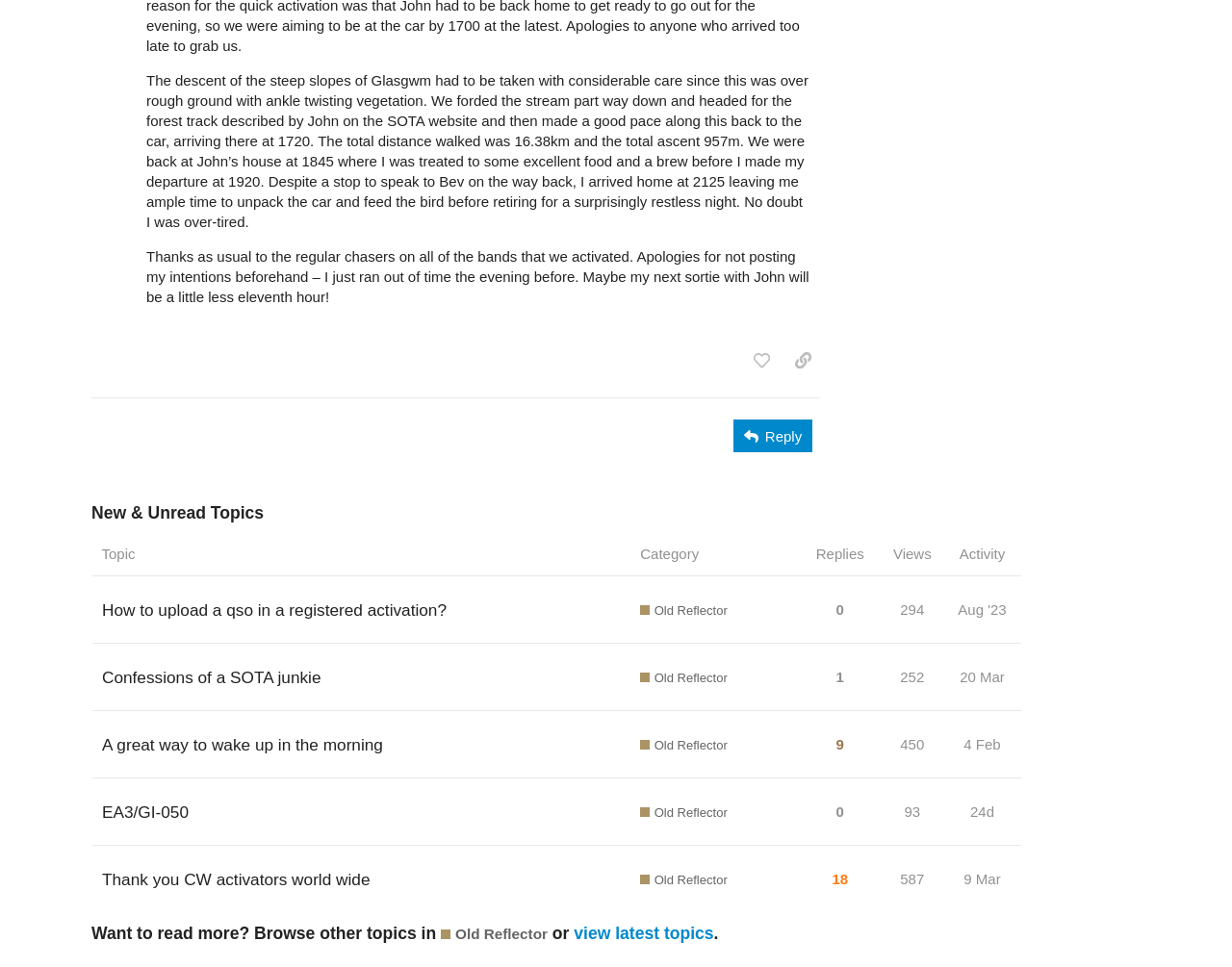Locate the bounding box coordinates of the area to click to fulfill this instruction: "like this post". The bounding box should be presented as four float numbers between 0 and 1, in the order [left, top, right, bottom].

[0.604, 0.356, 0.633, 0.391]